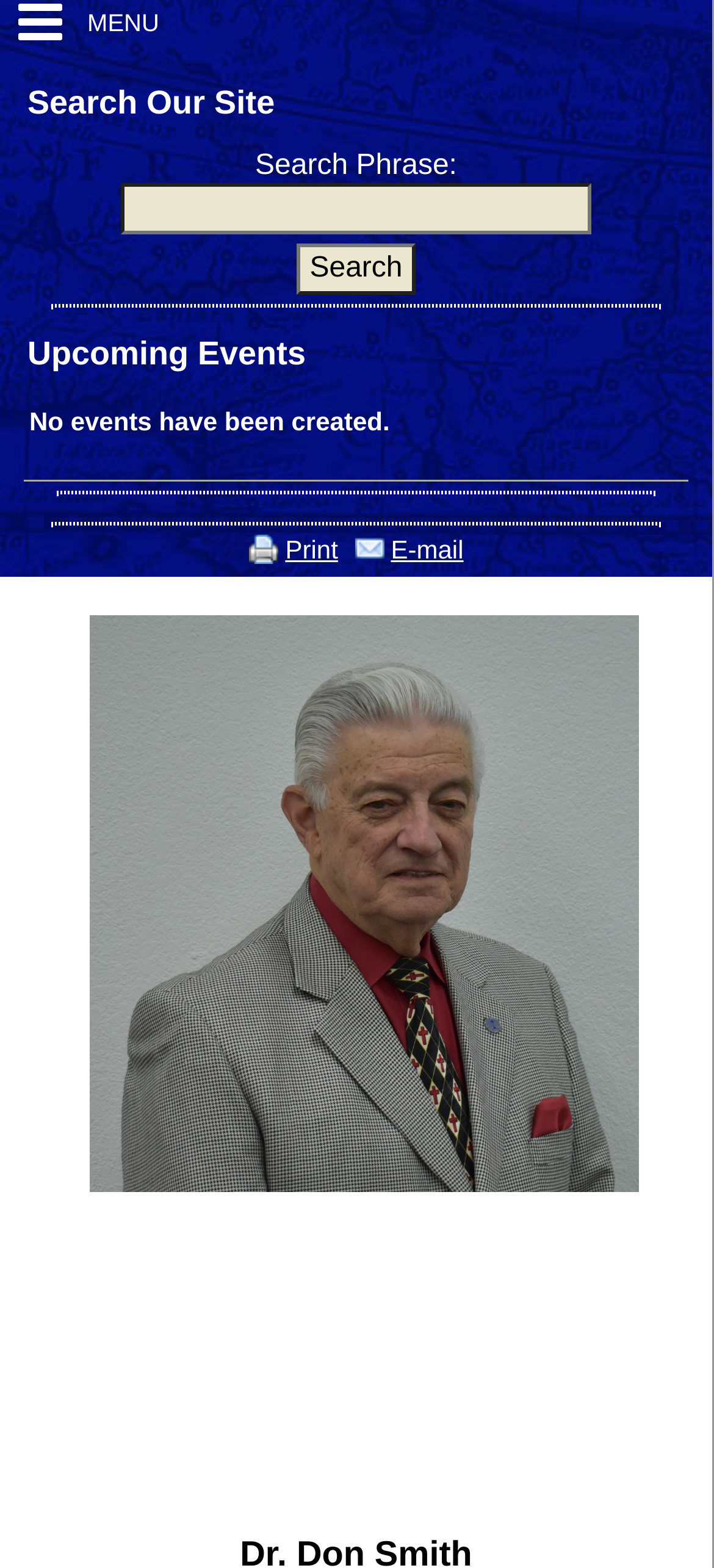Provide the bounding box coordinates, formatted as (top-left x, top-left y, bottom-right x, bottom-right y), with all values being floating point numbers between 0 and 1. Identify the bounding box of the UI element that matches the description: Search

[0.416, 0.155, 0.582, 0.188]